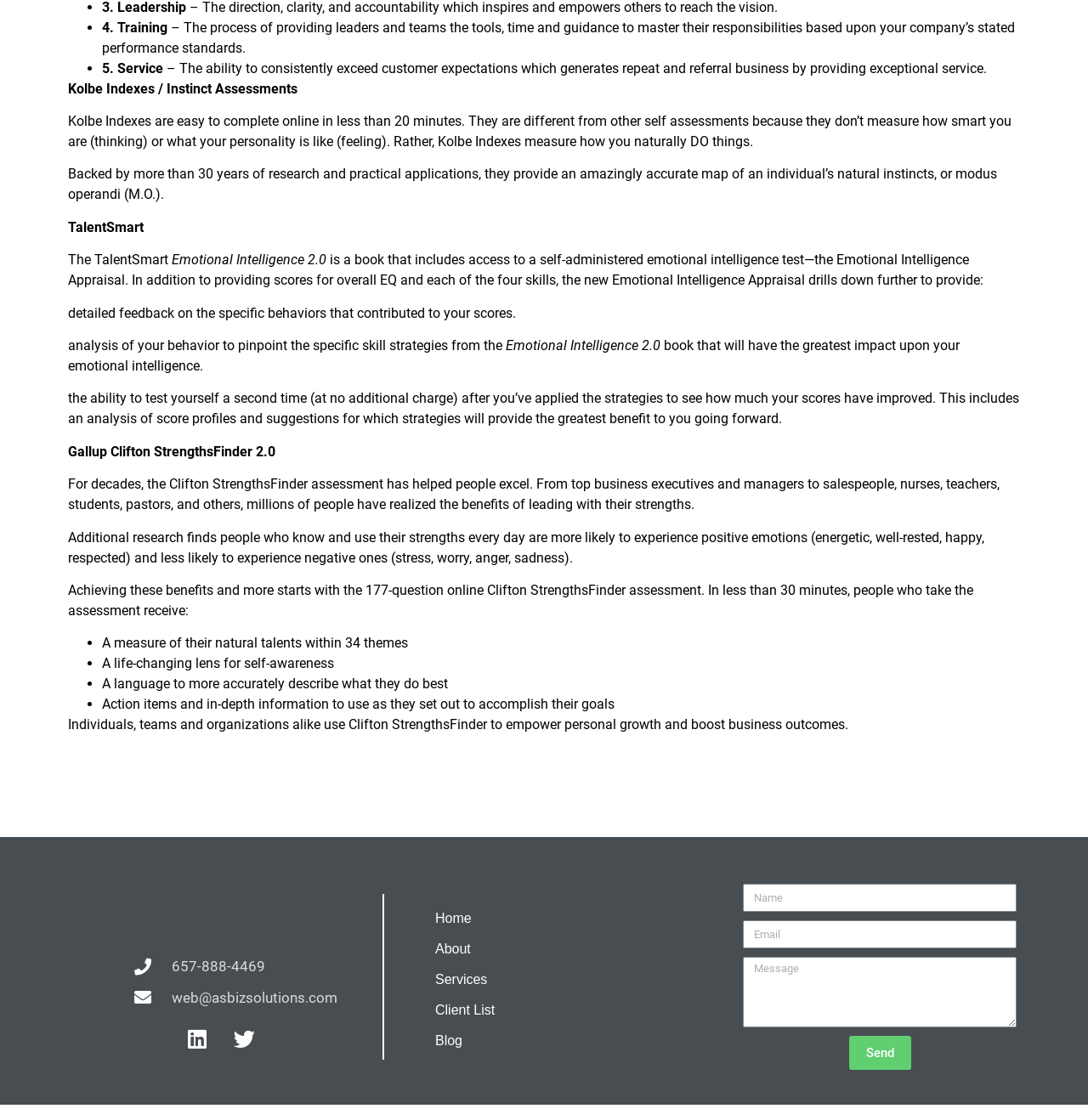How many themes are measured in the Clifton StrengthsFinder assessment?
Look at the screenshot and respond with a single word or phrase.

34